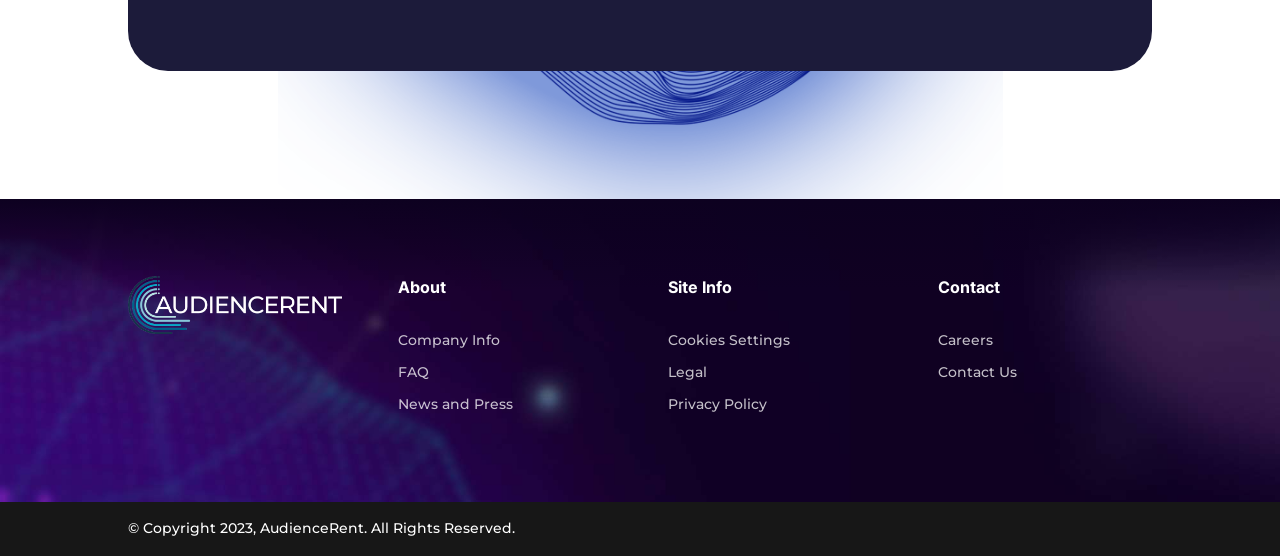Pinpoint the bounding box coordinates of the clickable area necessary to execute the following instruction: "view Company Info". The coordinates should be given as four float numbers between 0 and 1, namely [left, top, right, bottom].

[0.311, 0.594, 0.391, 0.627]